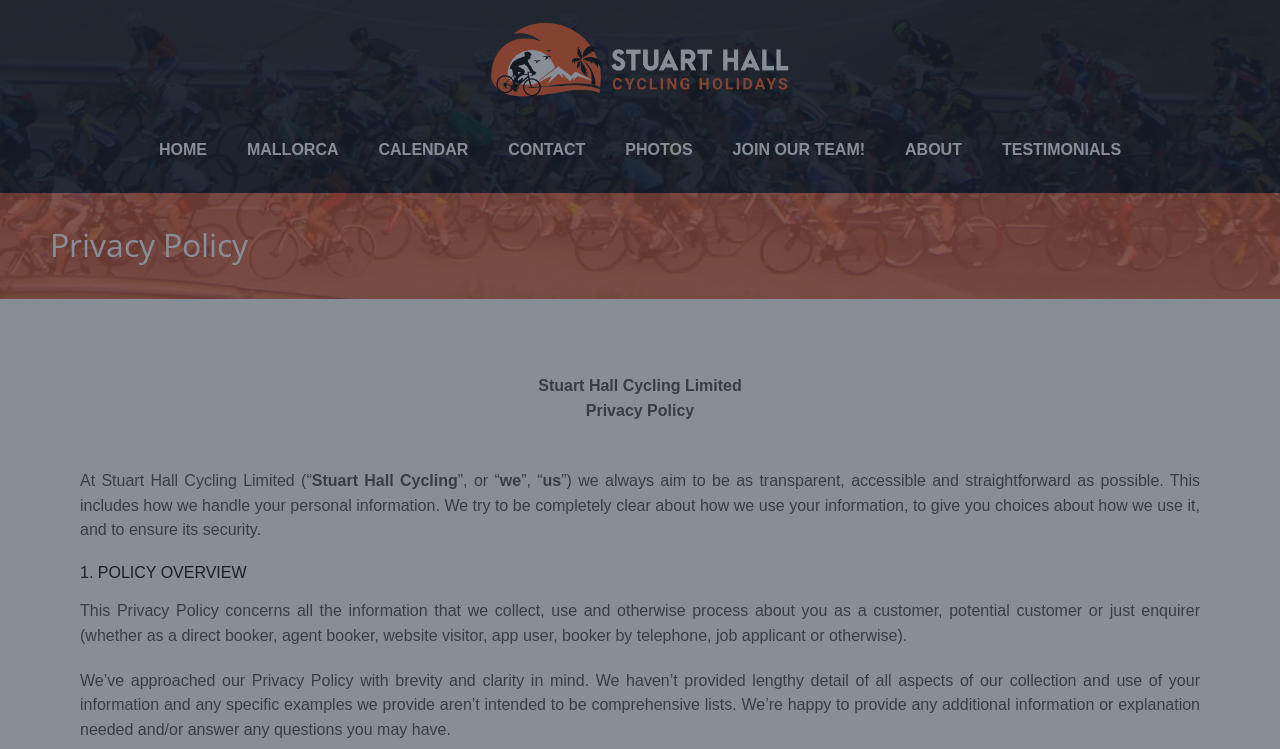Identify the bounding box coordinates of the element that should be clicked to fulfill this task: "Visit the 'Restorative Dentistry' page". The coordinates should be provided as four float numbers between 0 and 1, i.e., [left, top, right, bottom].

None